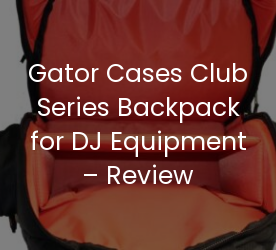Answer in one word or a short phrase: 
What is the tone of the accompanying title?

In-depth and informative